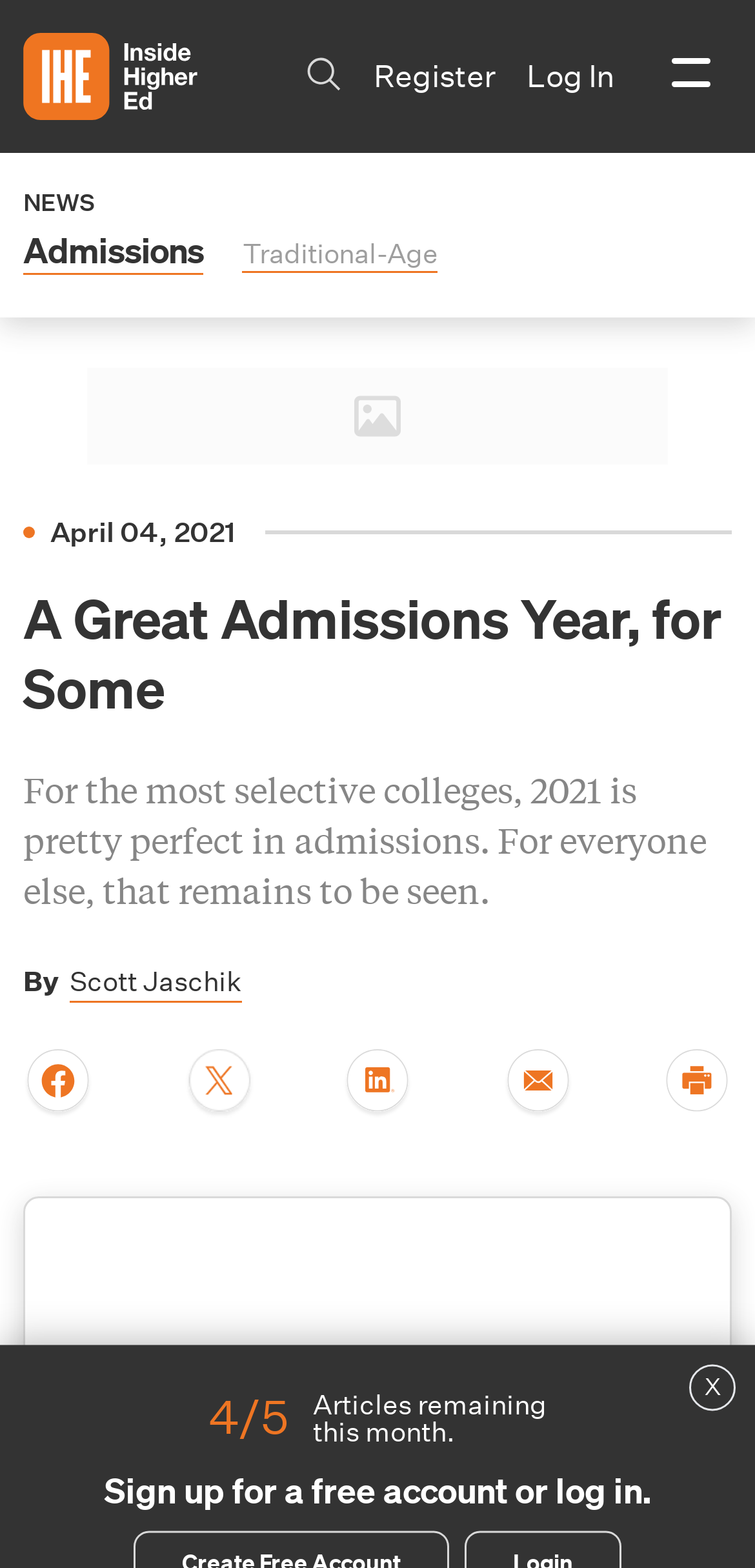Indicate the bounding box coordinates of the element that needs to be clicked to satisfy the following instruction: "Create a free account". The coordinates should be four float numbers between 0 and 1, i.e., [left, top, right, bottom].

[0.064, 0.908, 0.936, 0.967]